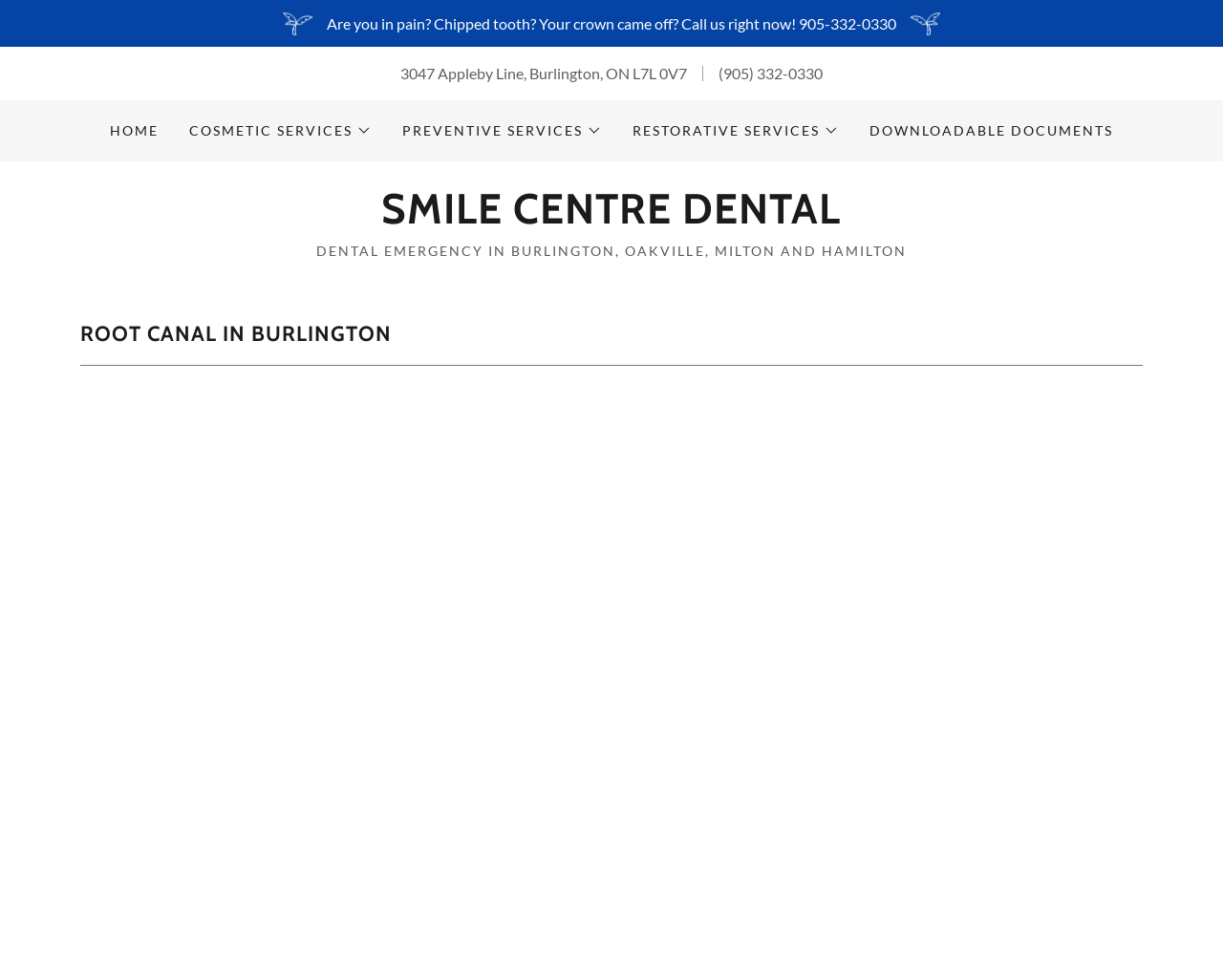Determine the main heading of the webpage and generate its text.

ROOT CANAL IN BURLINGTON